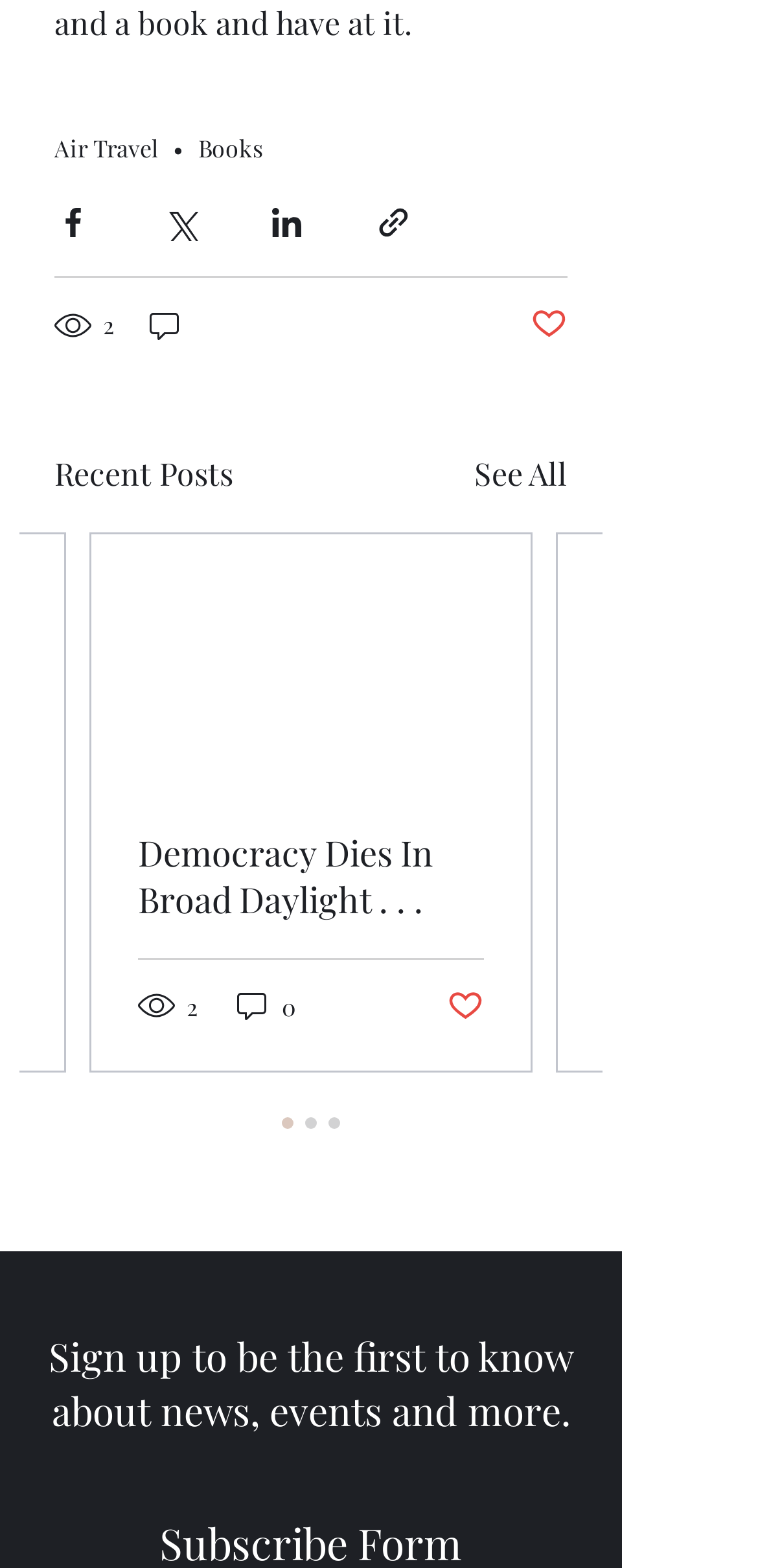Locate the bounding box coordinates of the area you need to click to fulfill this instruction: 'Sign up to be the first to know about news, events and more'. The coordinates must be in the form of four float numbers ranging from 0 to 1: [left, top, right, bottom].

[0.064, 0.847, 0.756, 0.915]